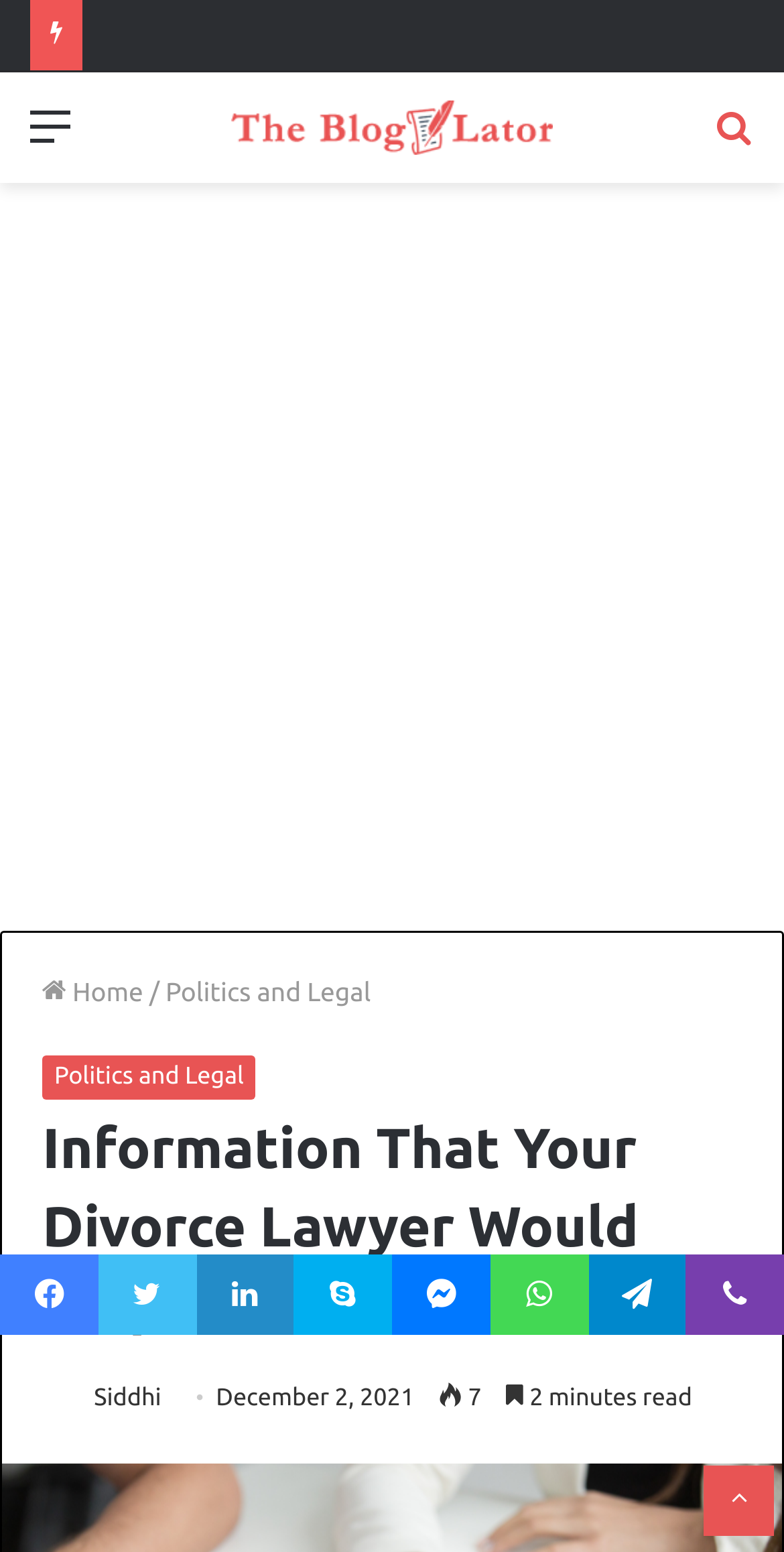Locate the bounding box coordinates of the element you need to click to accomplish the task described by this instruction: "Go back to top".

[0.897, 0.944, 0.987, 0.99]